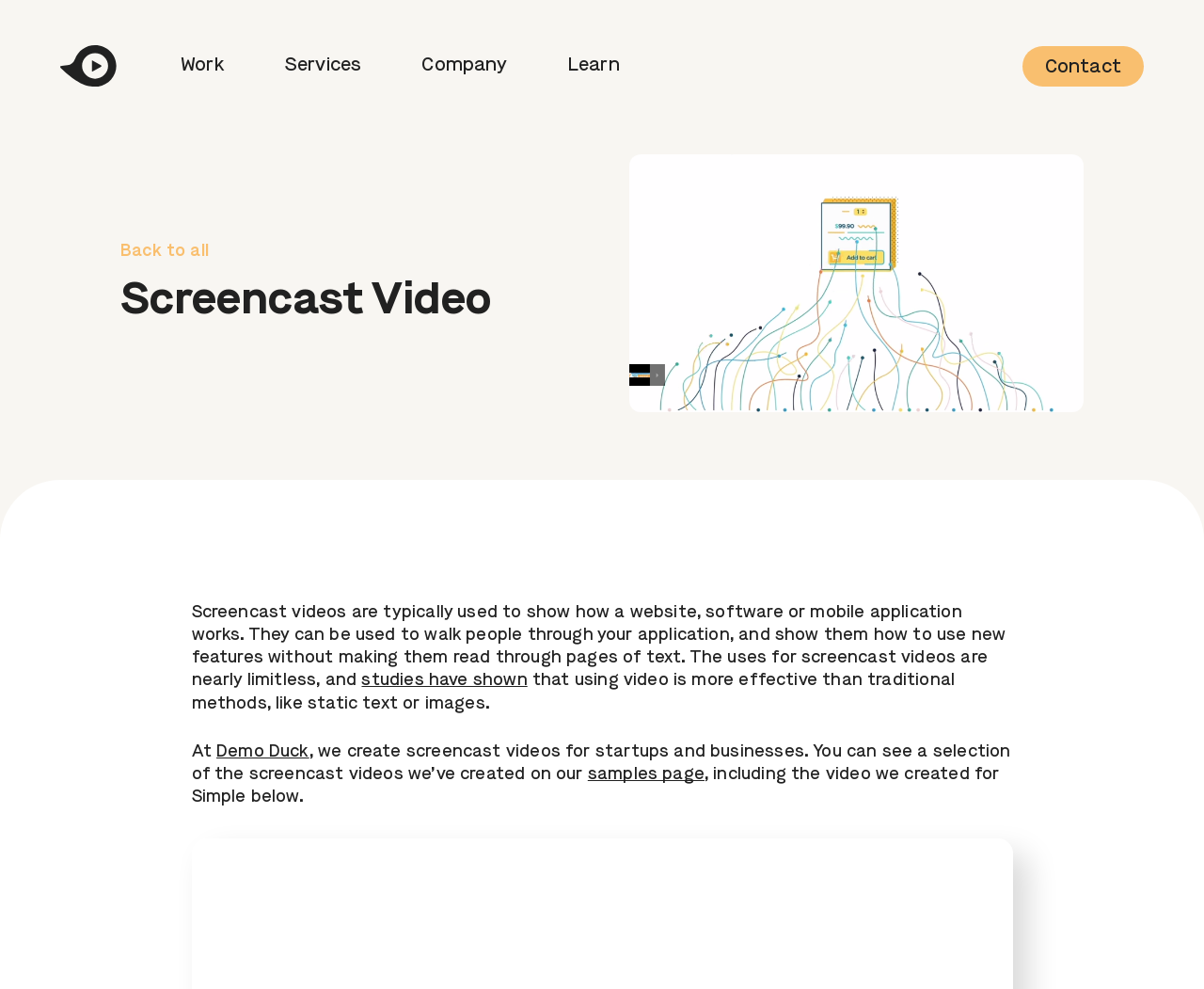Provide the bounding box coordinates of the HTML element described by the text: "samples page".

[0.488, 0.774, 0.585, 0.791]